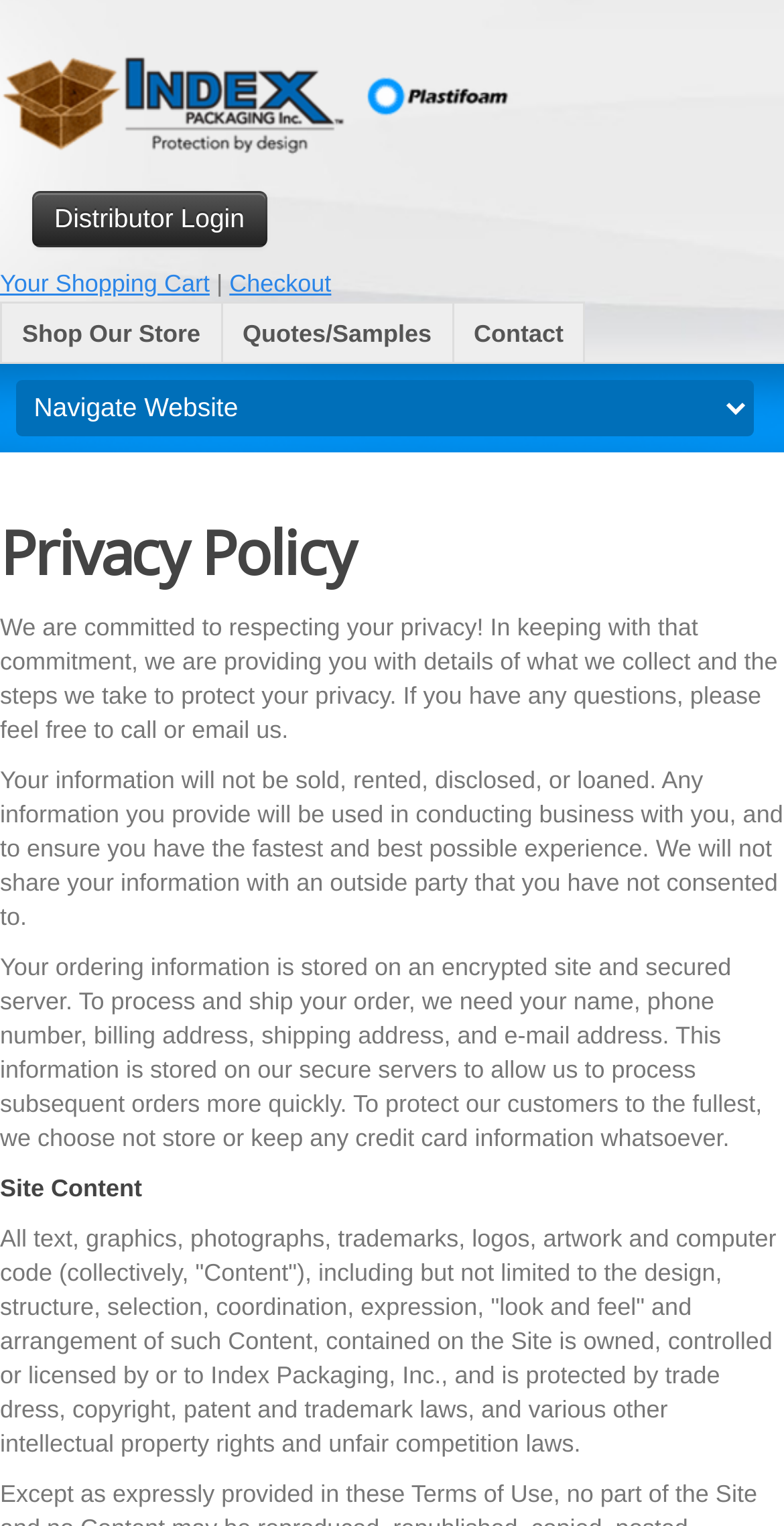Locate the bounding box coordinates of the element I should click to achieve the following instruction: "Click Checkout".

[0.293, 0.177, 0.423, 0.195]